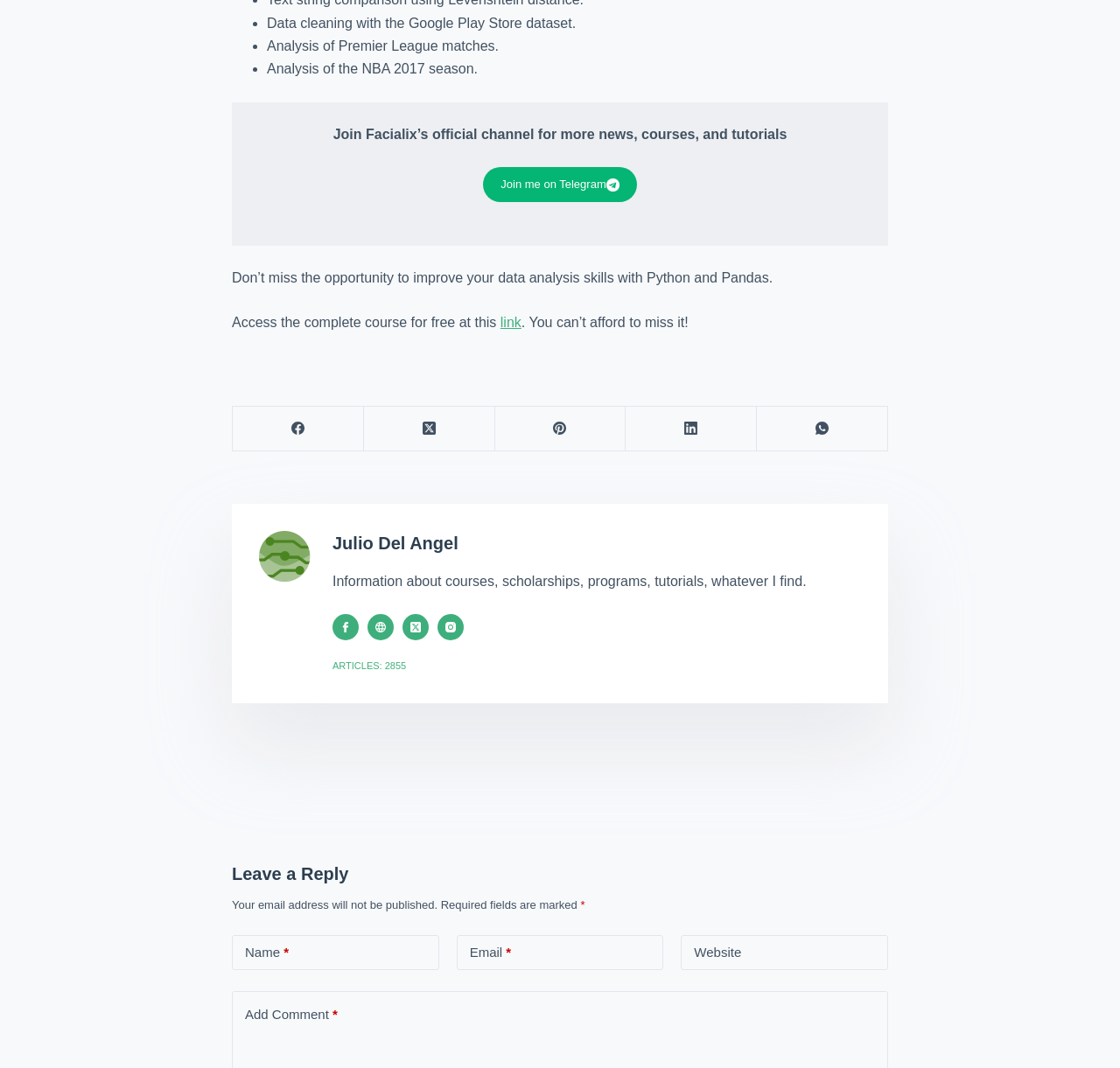Please locate the bounding box coordinates for the element that should be clicked to achieve the following instruction: "Click on the Facebook link". Ensure the coordinates are given as four float numbers between 0 and 1, i.e., [left, top, right, bottom].

[0.208, 0.381, 0.325, 0.423]